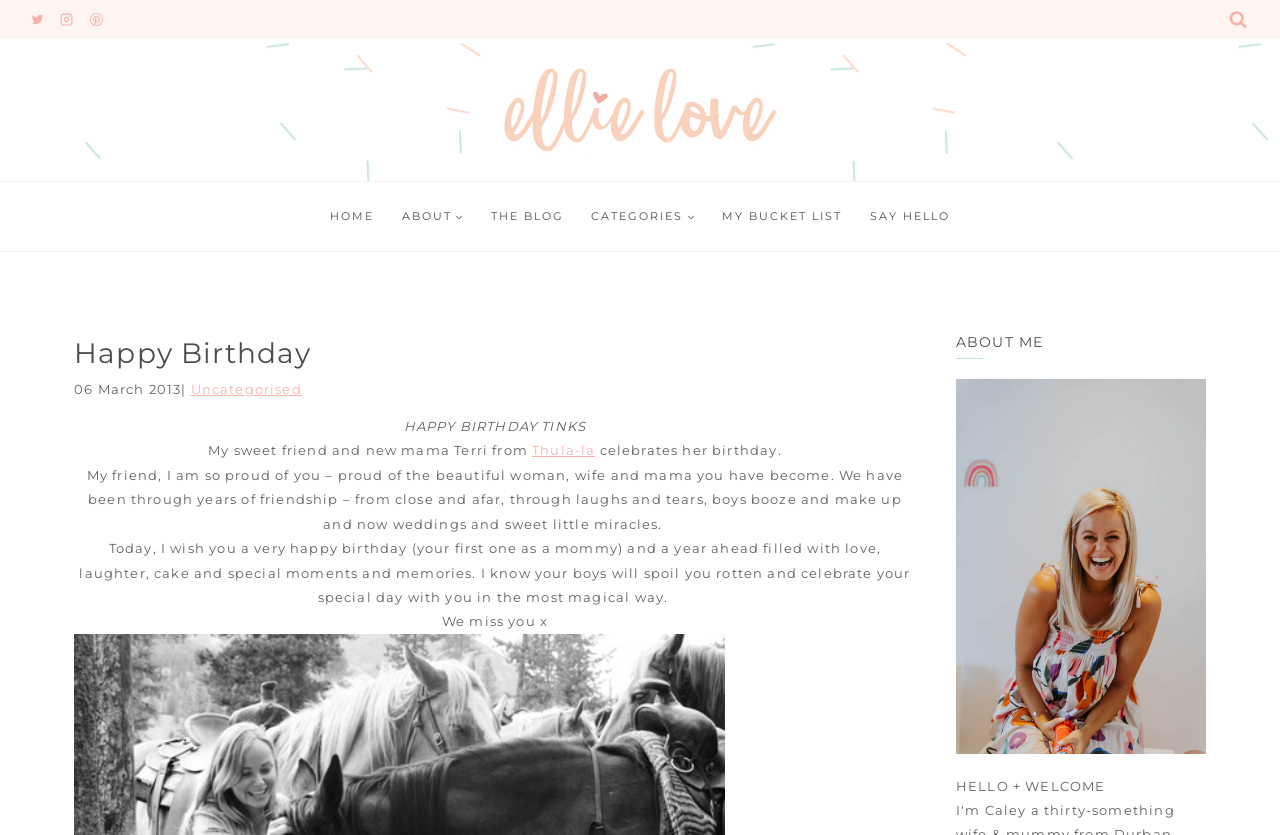Please respond in a single word or phrase: 
What is the name of the blogger's website?

Ellie Love Blog